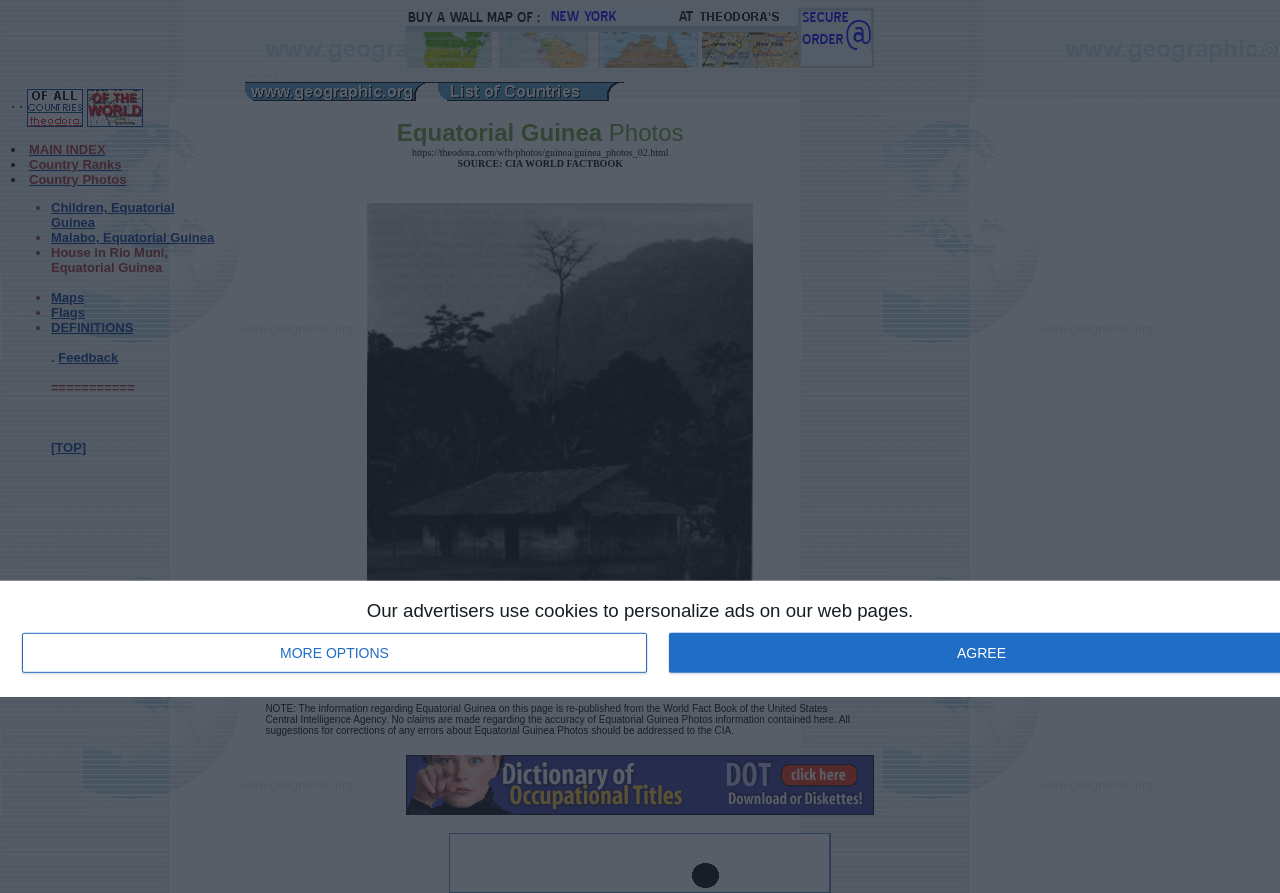Highlight the bounding box coordinates of the element that should be clicked to carry out the following instruction: "Explore 'geographic.org Home Page'". The coordinates must be given as four float numbers ranging from 0 to 1, i.e., [left, top, right, bottom].

[0.176, 0.081, 0.335, 0.1]